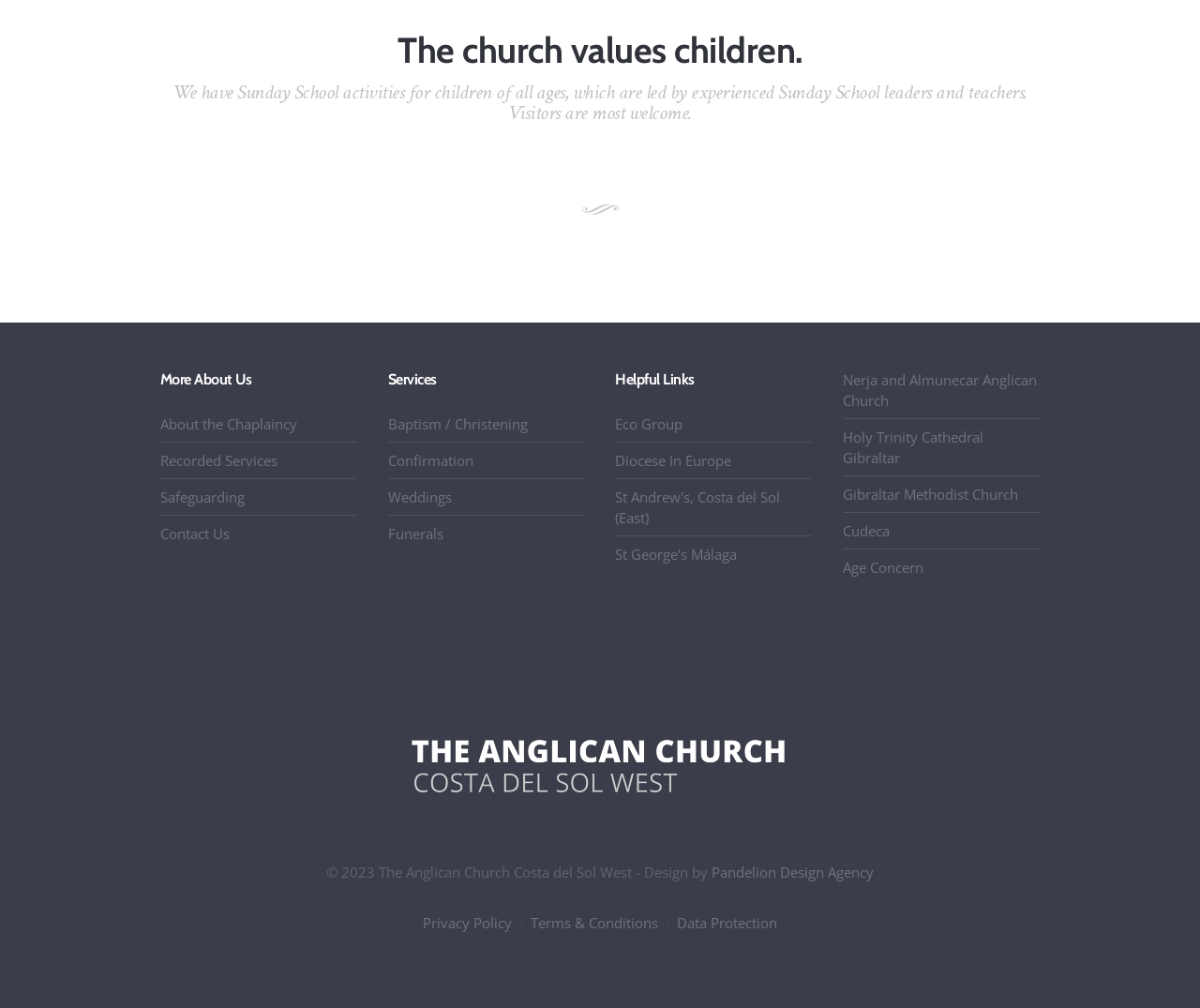Identify the bounding box coordinates of the HTML element based on this description: "Eco Group".

[0.513, 0.412, 0.569, 0.43]